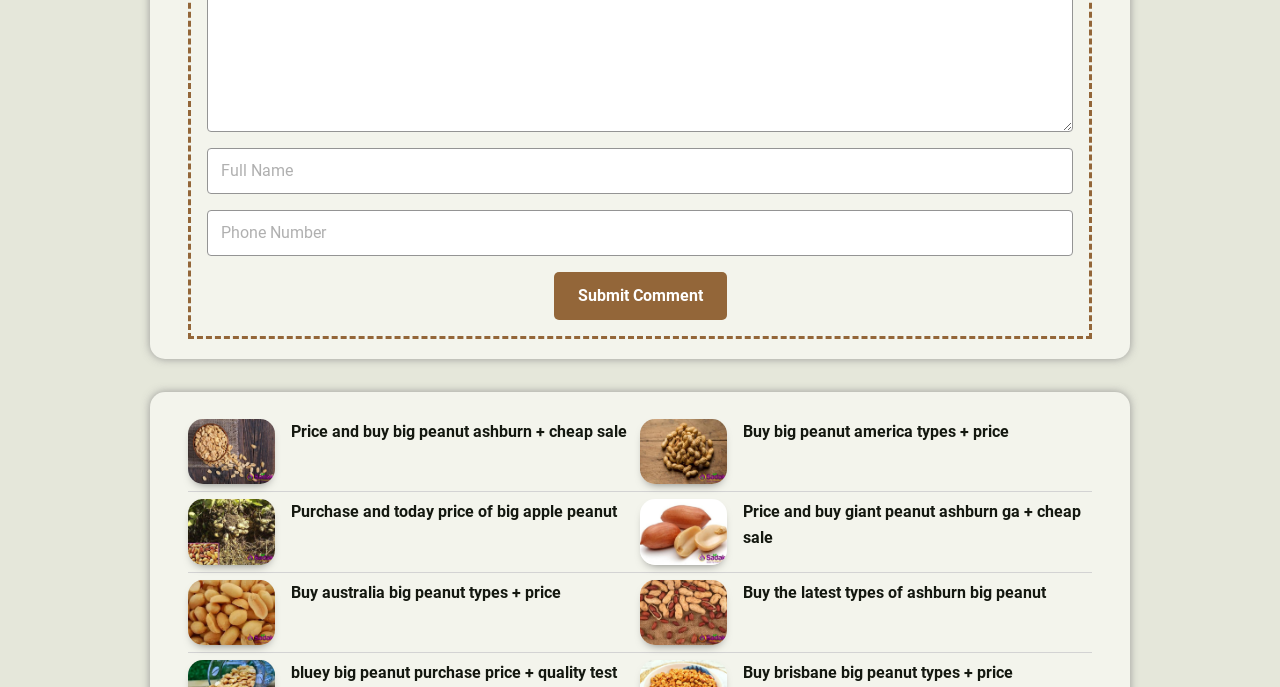Observe the image and answer the following question in detail: What is the purpose of the 'Submit Comment' button?

The 'Submit Comment' button is located below the 'Full Name' and 'Phone Number' textboxes, suggesting that it is used to submit a comment or feedback after filling in the required information.